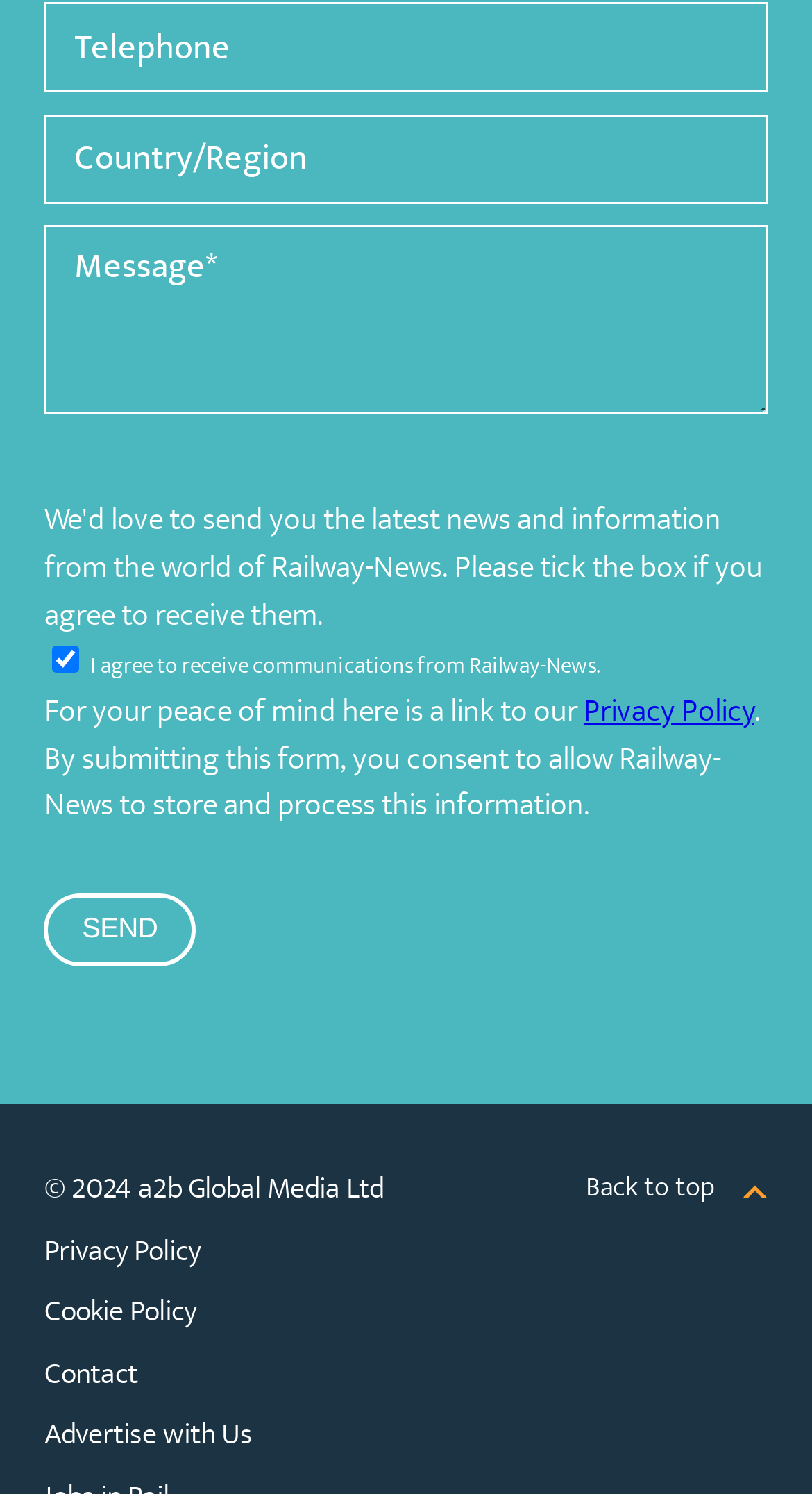Extract the bounding box coordinates of the UI element described: "Back to top". Provide the coordinates in the format [left, top, right, bottom] with values ranging from 0 to 1.

[0.722, 0.776, 0.945, 0.815]